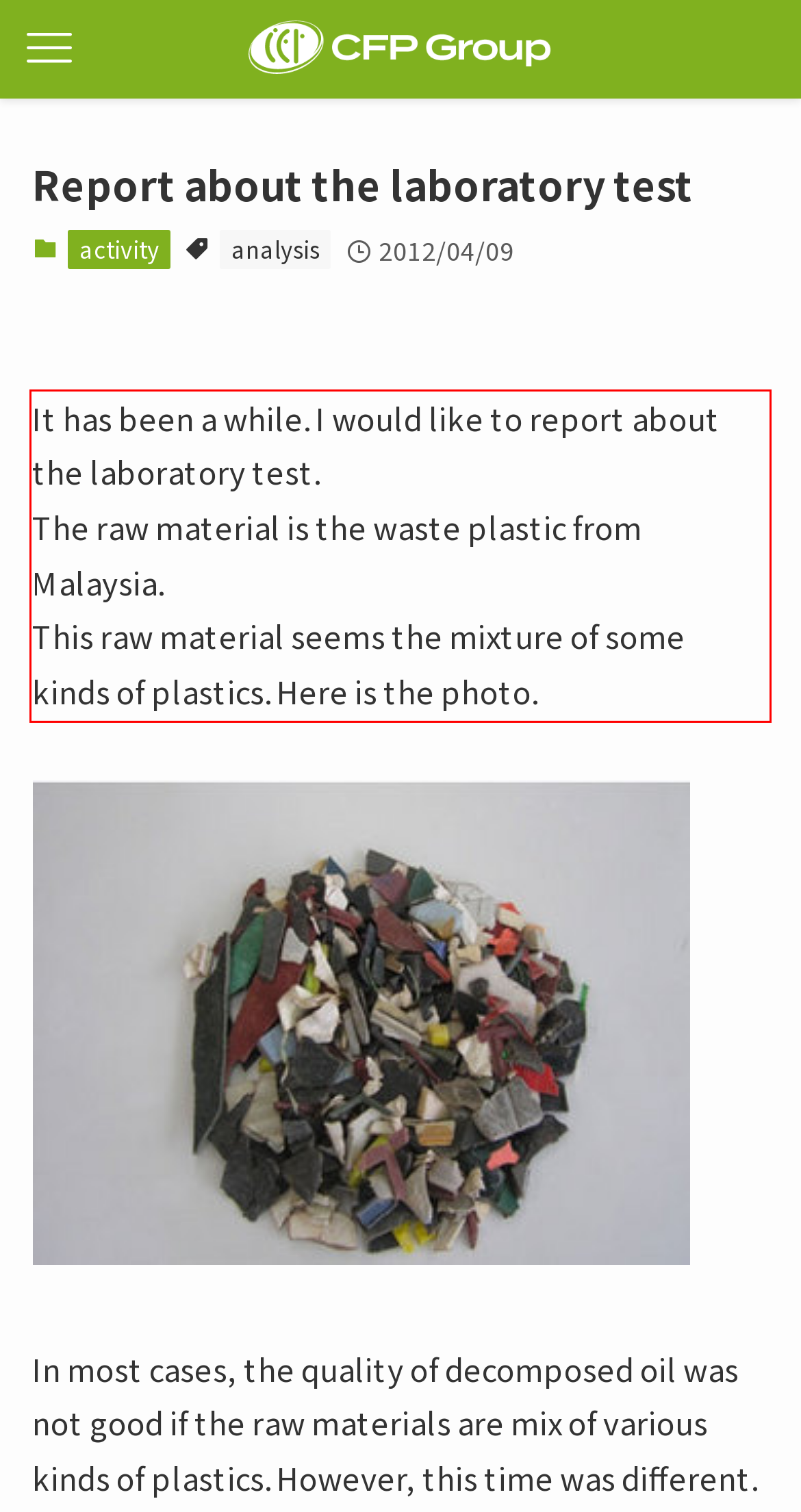From the screenshot of the webpage, locate the red bounding box and extract the text contained within that area.

It has been a while. I would like to report about the laboratory test. The raw material is the waste plastic from Malaysia. This raw material seems the mixture of some kinds of plastics. Here is the photo.